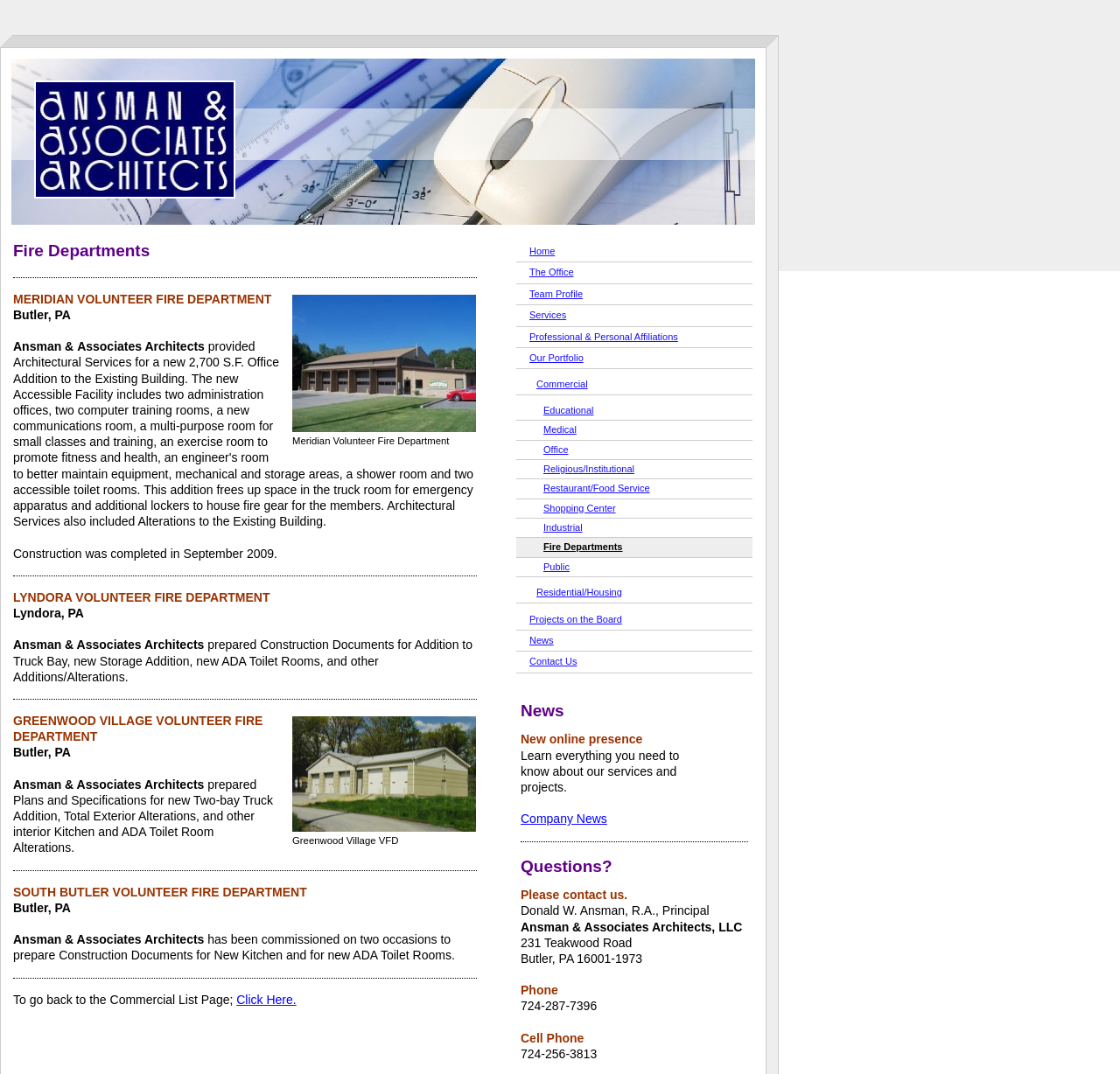Determine the bounding box coordinates of the clickable element necessary to fulfill the instruction: "Click the 'Fire Departments' link". Provide the coordinates as four float numbers within the 0 to 1 range, i.e., [left, top, right, bottom].

[0.461, 0.501, 0.672, 0.519]